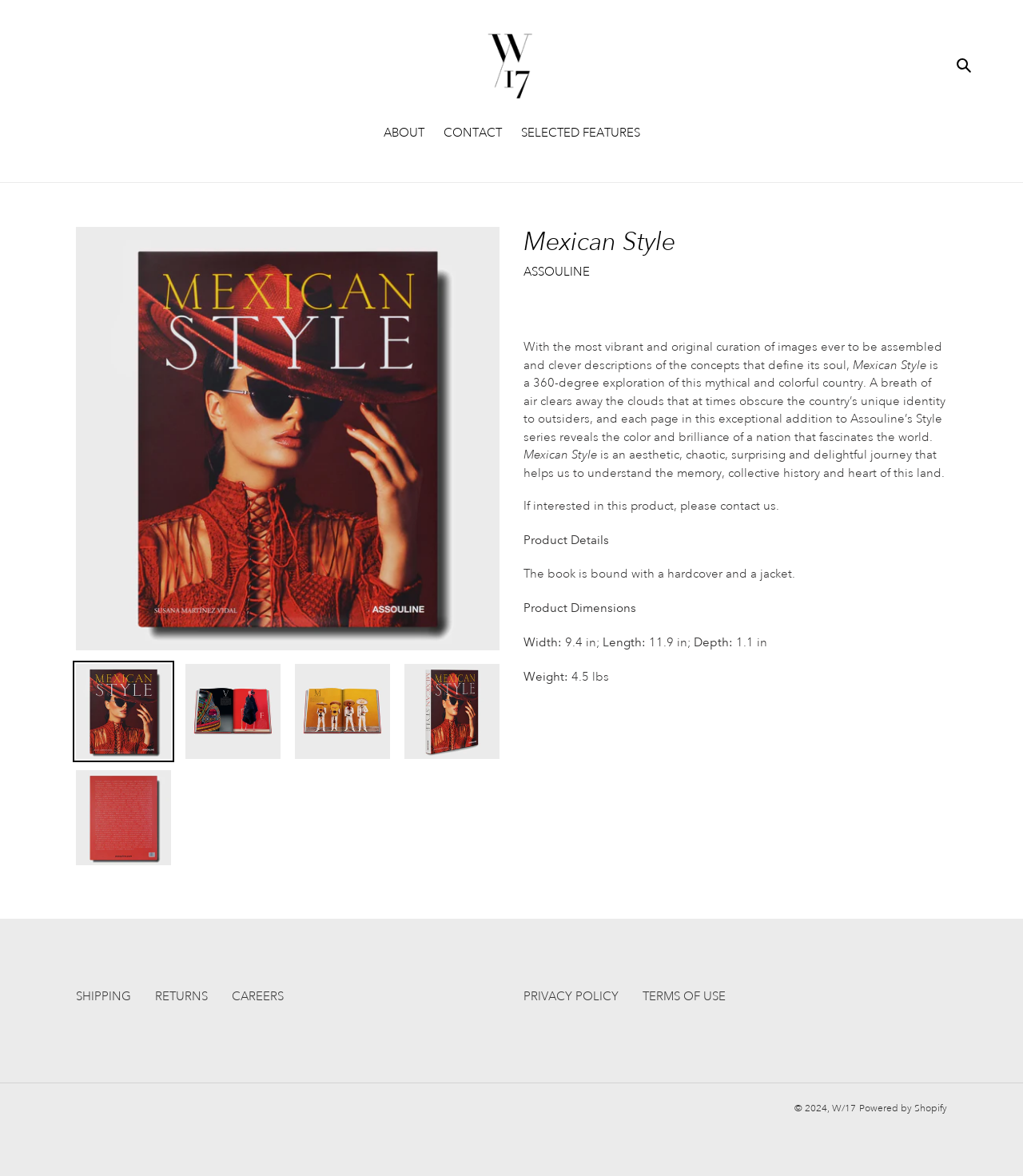Pinpoint the bounding box coordinates of the clickable area needed to execute the instruction: "Learn about the website". The coordinates should be specified as four float numbers between 0 and 1, i.e., [left, top, right, bottom].

[0.367, 0.106, 0.422, 0.123]